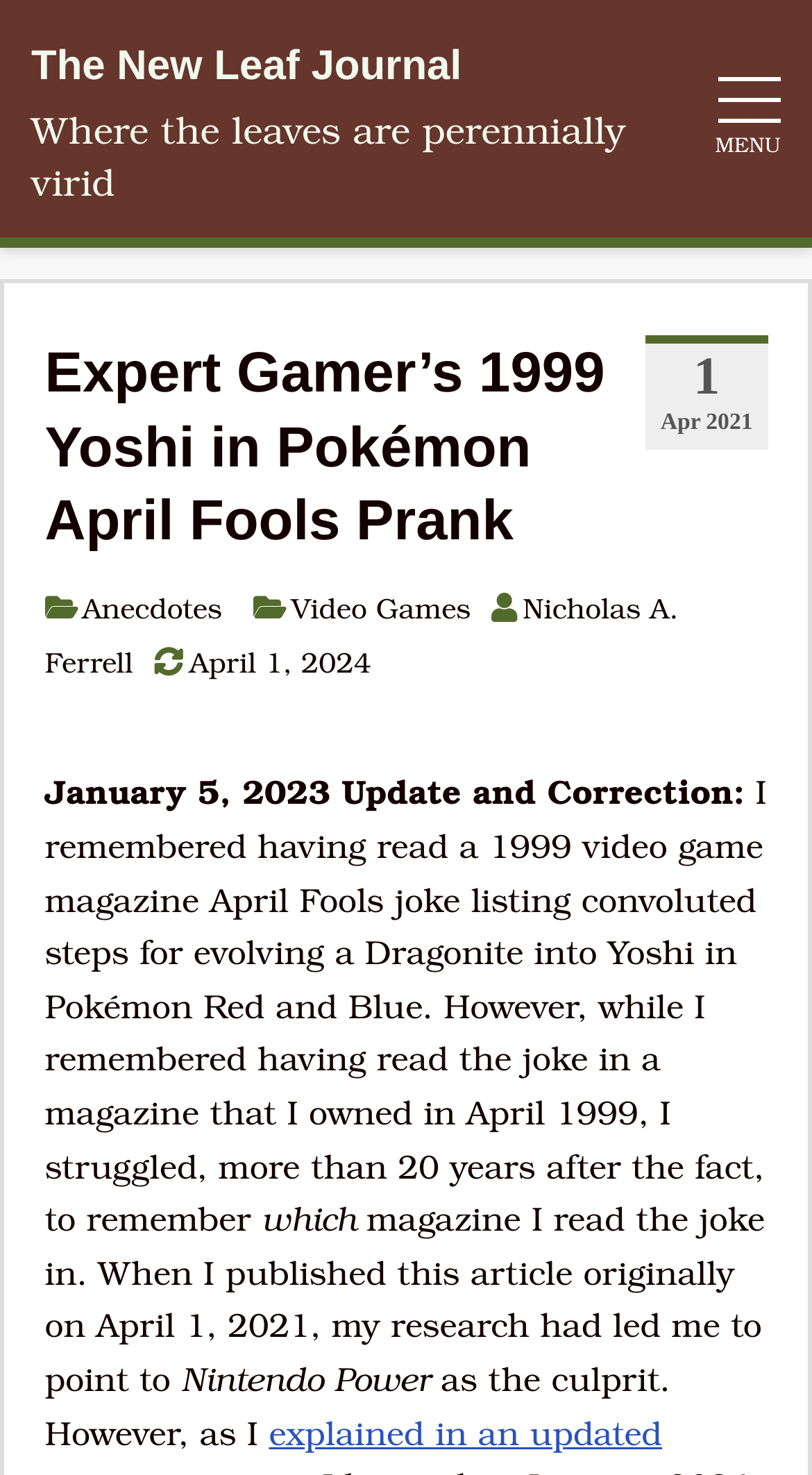Provide an in-depth caption for the elements present on the webpage.

The webpage is an article about Expert Gamer's 1999 April Fools prank, which attempted to convince young Pokémon Red and Blue players that they could obtain Yoshi. 

At the top left of the page, there is a link to "The New Leaf Journal" and a static text "Where the leaves are perennially virid". On the top right, there is a "MENU" button. Below the "MENU" button, there is a date "Apr 20 2021". 

The main content of the article starts with a heading "Expert Gamer’s 1999 Yoshi in Pokémon April Fools Prank". Below the heading, there are three links: "Anecdotes", "Video Games", and "Nicholas A. Ferrell". 

On the left side of the page, there is a date "April 1, 2024". Below the date, there is an update and correction section, which starts with a static text "January 5, 2023 Update and Correction:". The update section consists of several paragraphs of text, describing the author's memory of reading a 1999 video game magazine April Fools joke and their struggle to remember which magazine it was. The text also mentions "Nintendo Power" as the magazine where the joke was originally read.